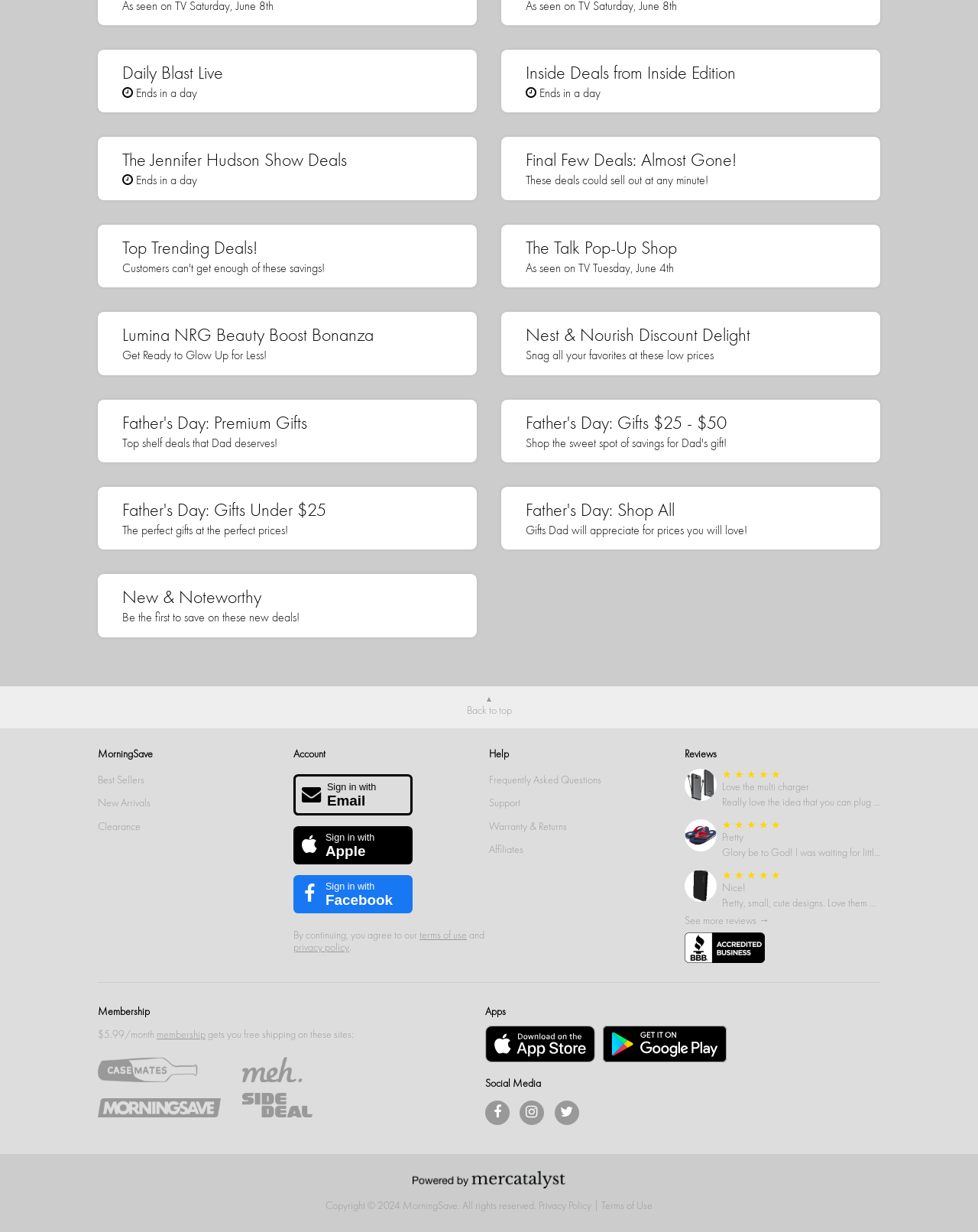Provide a one-word or short-phrase response to the question:
How many review options are available?

3